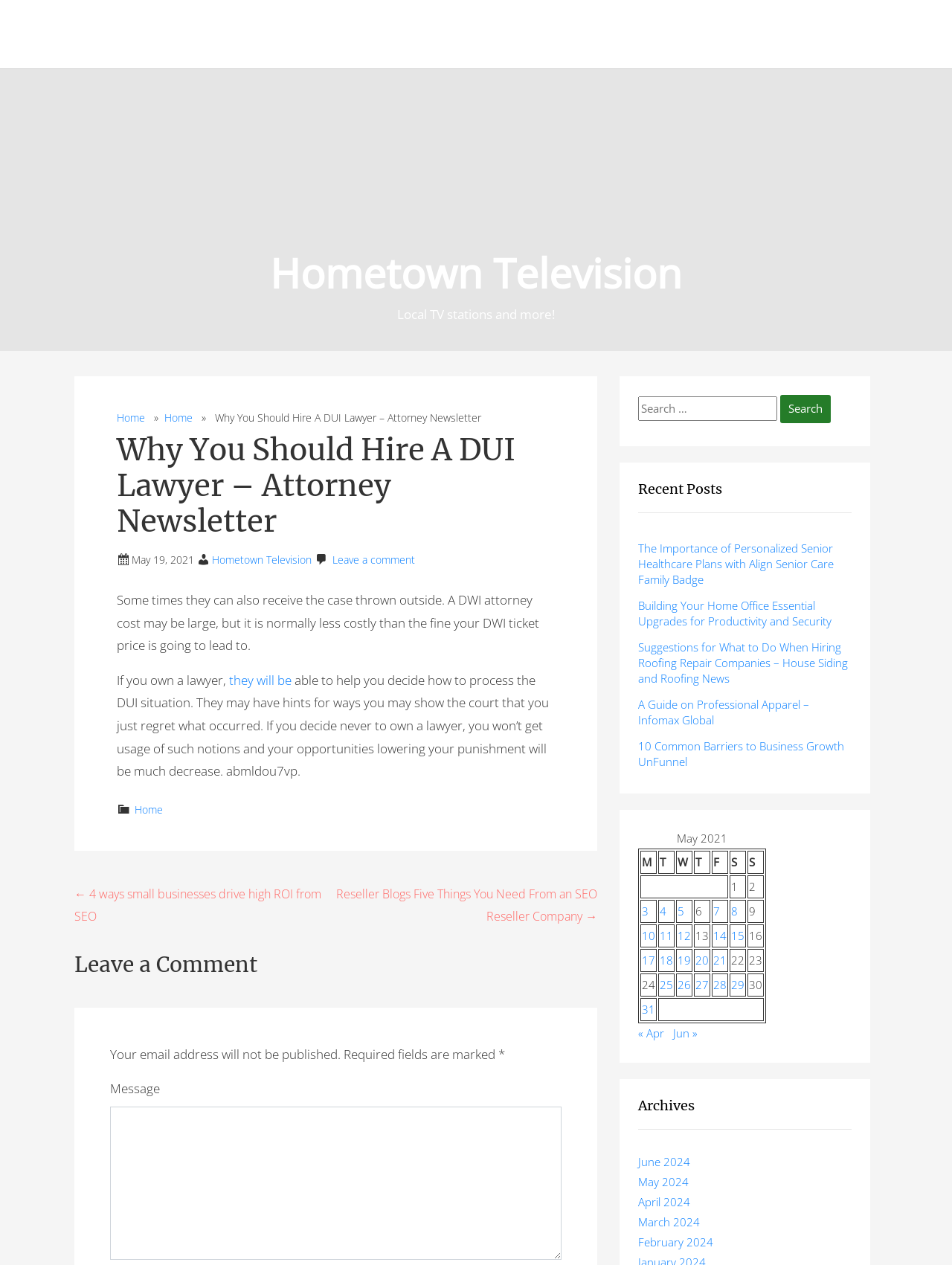Please determine the bounding box coordinates for the element that should be clicked to follow these instructions: "Read the recent post 'The Importance of Personalized Senior Healthcare Plans with Align Senior Care Family Badge'".

[0.671, 0.427, 0.876, 0.464]